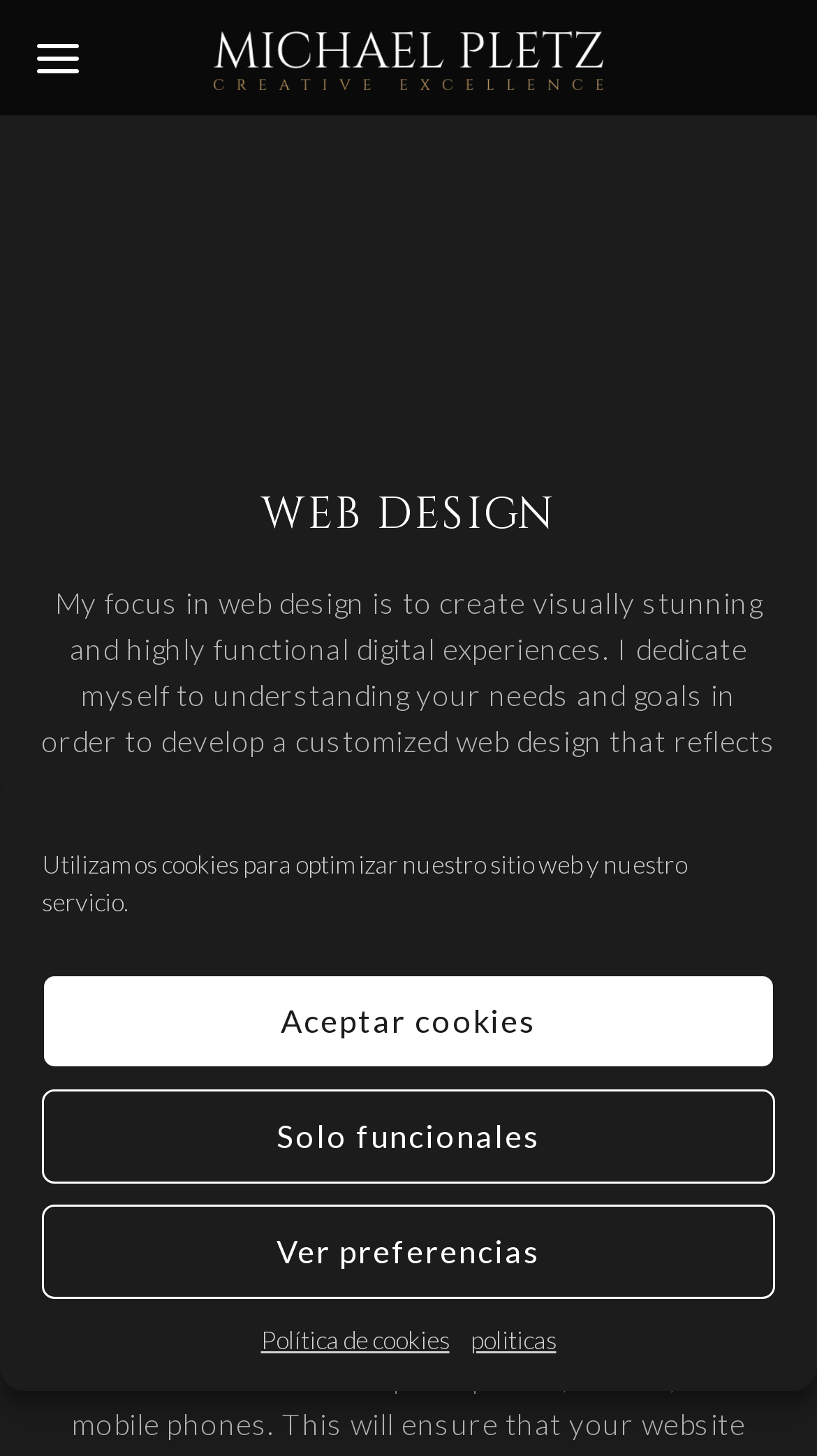What is the focus of Michael Pletz in web design?
Using the details from the image, give an elaborate explanation to answer the question.

Based on the webpage content, Michael Pletz's focus in web design is to create visually stunning and highly functional digital experiences, which is stated in the second paragraph of the webpage.